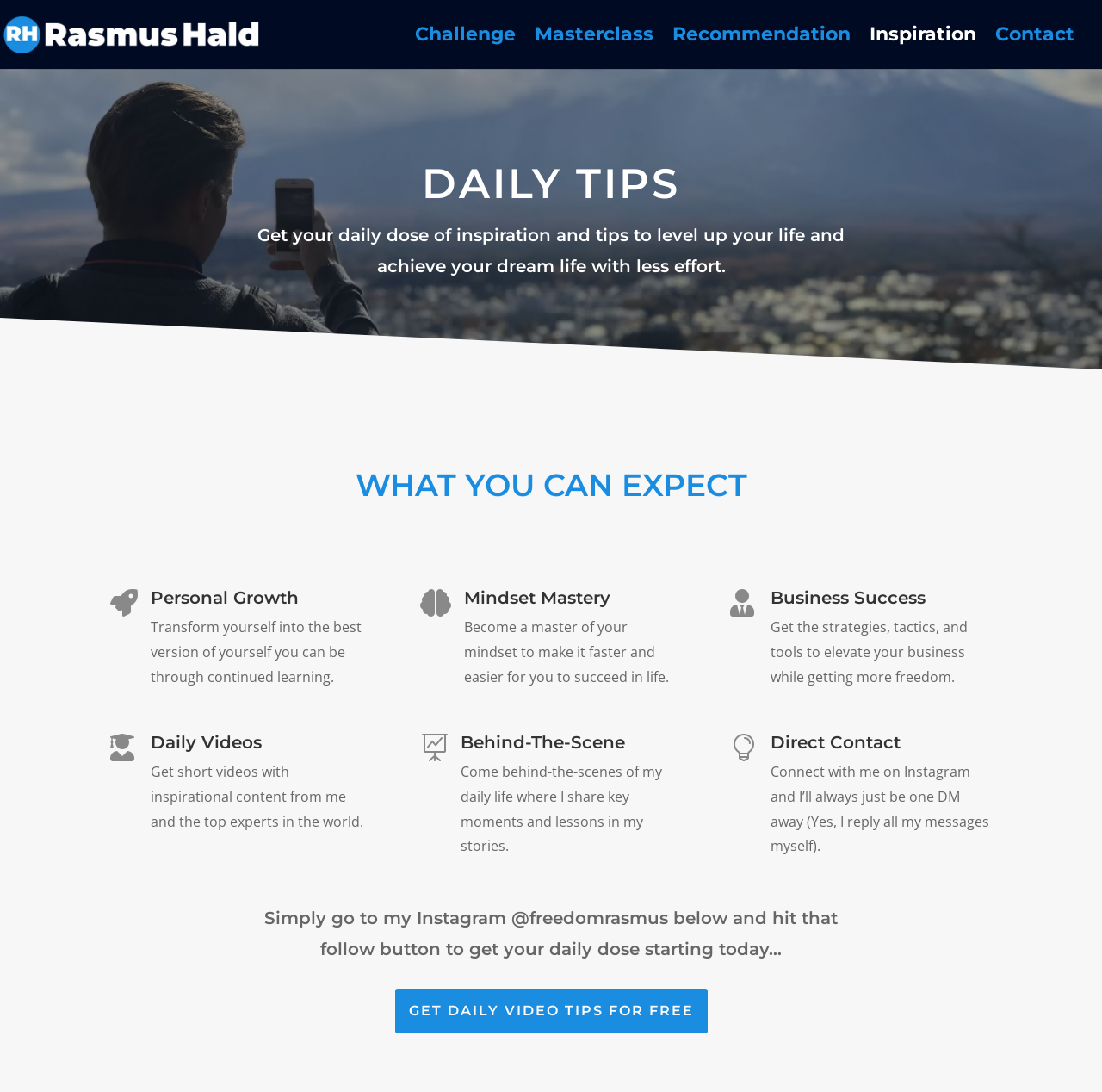Craft a detailed narrative of the webpage's structure and content.

The webpage is titled "Daily Tips - Rasmus Hald" and features a prominent image of Rasmus Hald at the top left corner. Below the image, there is a link to "Rasmus Hald" and a navigation menu with five links: "Challenge", "Masterclass", "Recommendation", "Inspiration", and "Contact", which are evenly spaced across the top of the page.

The main content of the page is divided into two sections. The first section has a heading "DAILY TIPS" and a brief description of what to expect from the daily tips. Below this, there is a heading "WHAT YOU CAN EXPECT" and four layout tables, each containing an icon, a heading, and a brief description. The four sections are titled "Personal Growth", "Mindset Mastery", "Business Success", and "Daily Videos", and they are arranged in a two-by-two grid.

The second section has four more layout tables, each with a similar structure to the previous ones. These sections are titled "Behind-The-Scene", "Direct Contact", and two more that are not explicitly titled. The content of these sections appears to be related to Rasmus Hald's daily life and how to connect with him.

At the bottom of the page, there is a call-to-action to follow Rasmus Hald on Instagram and a link to "GET DAILY VIDEO TIPS FOR FREE". Overall, the page has a clean and organized layout, with clear headings and concise text.